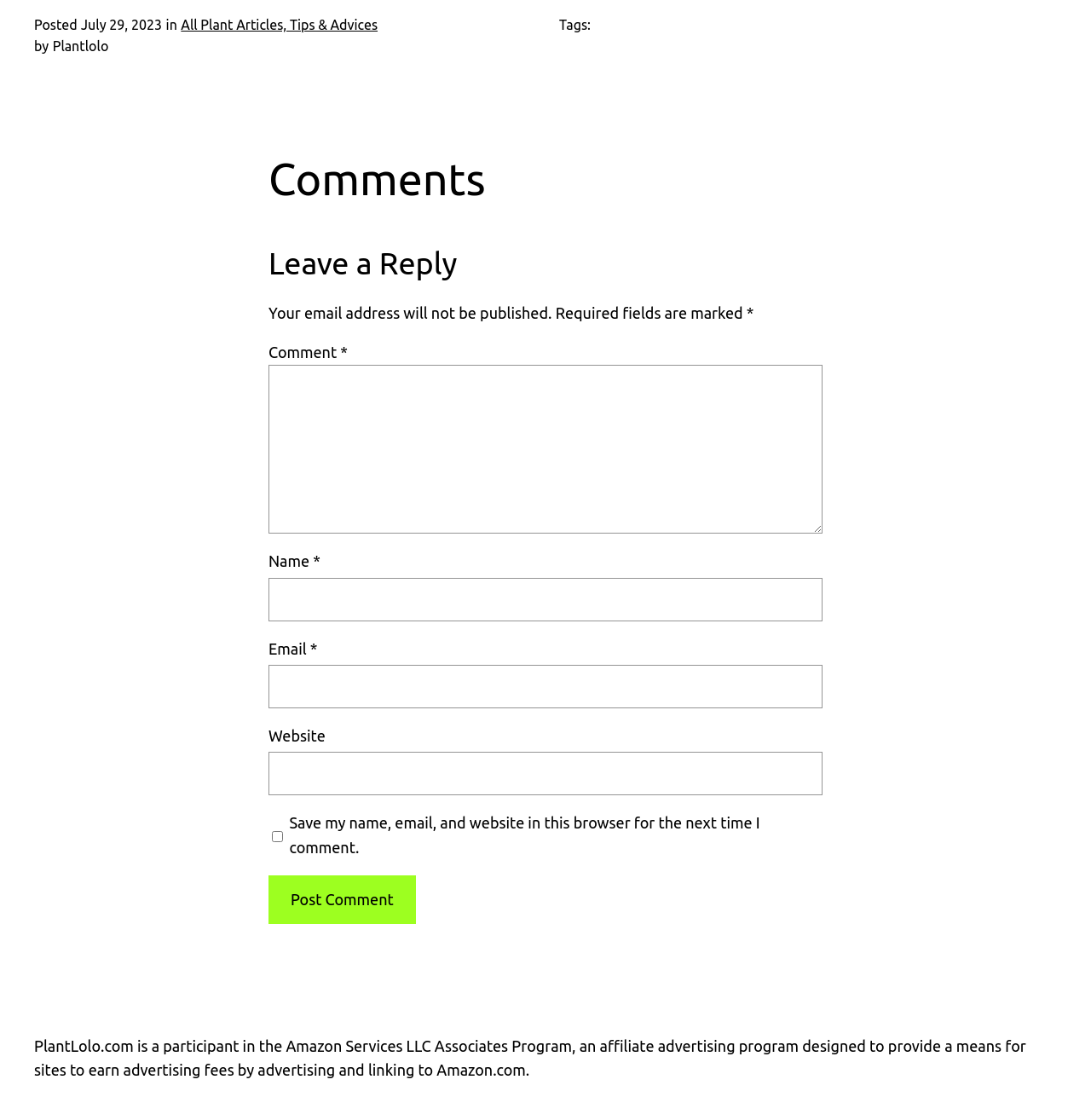Please find the bounding box for the UI element described by: "parent_node: Name * name="author"".

[0.246, 0.516, 0.754, 0.554]